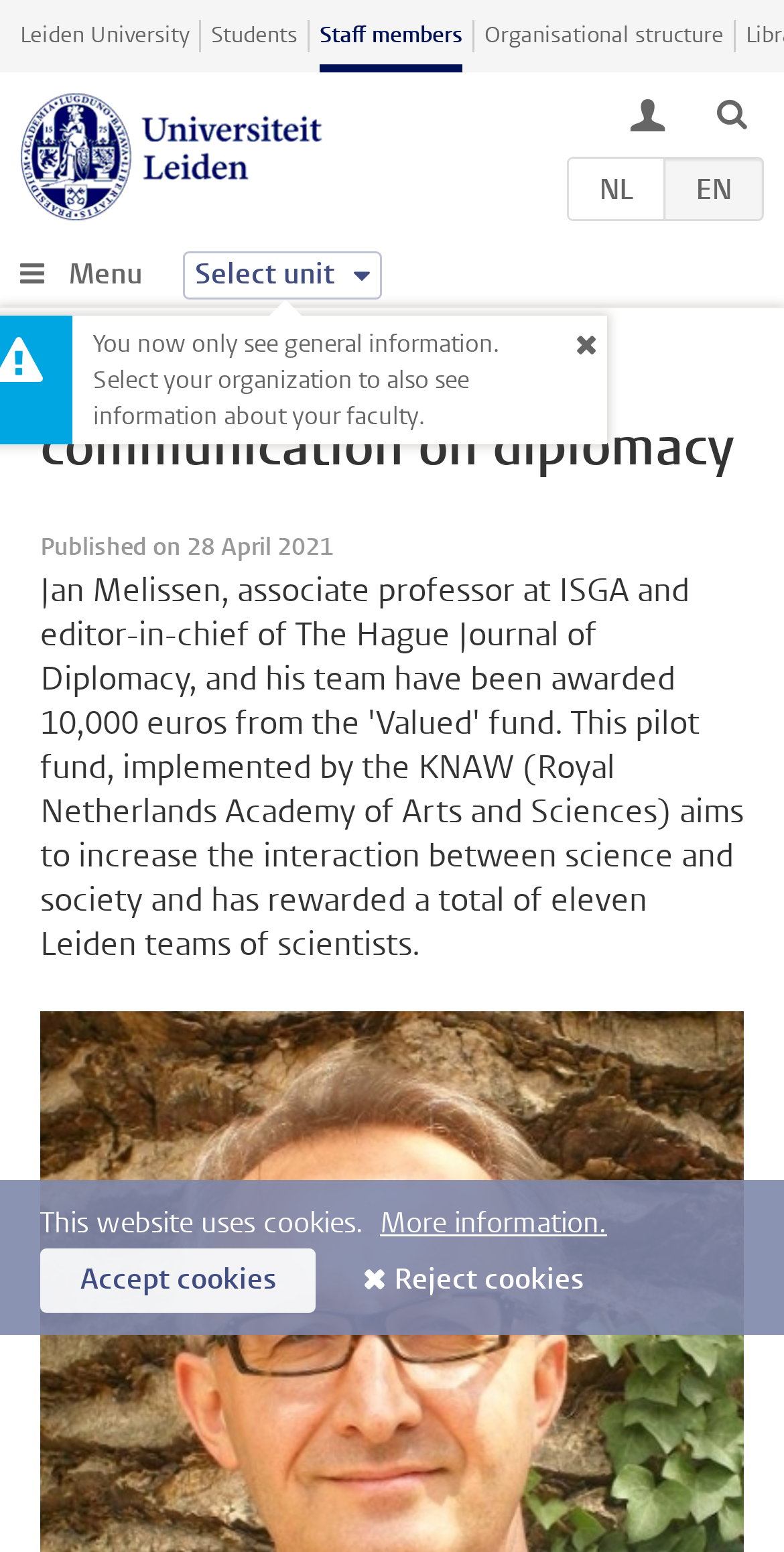Please specify the bounding box coordinates for the clickable region that will help you carry out the instruction: "Select English language".

[0.887, 0.11, 0.933, 0.135]